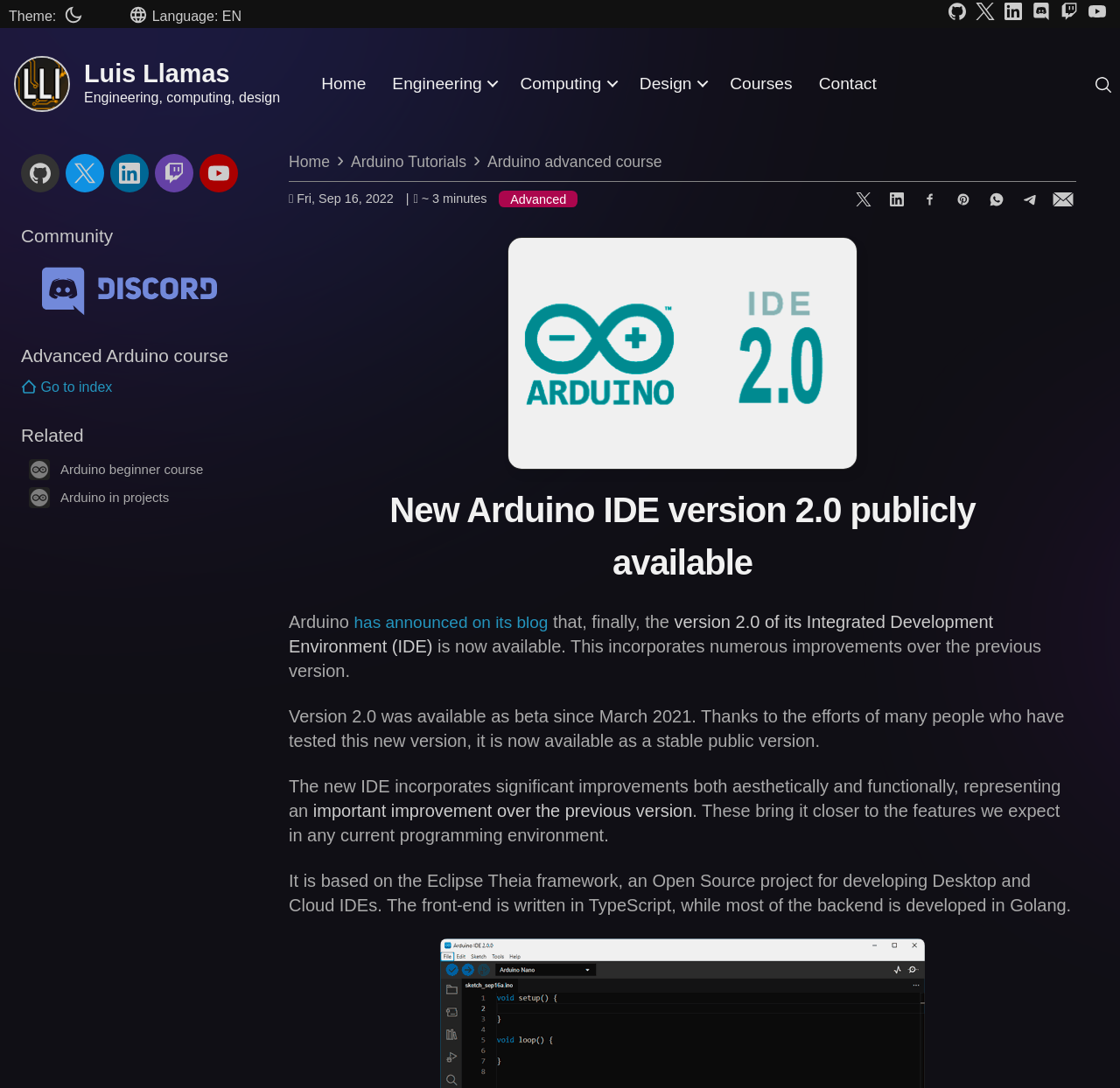What is the theme toggle button for?
Based on the image, answer the question with a single word or brief phrase.

Theme